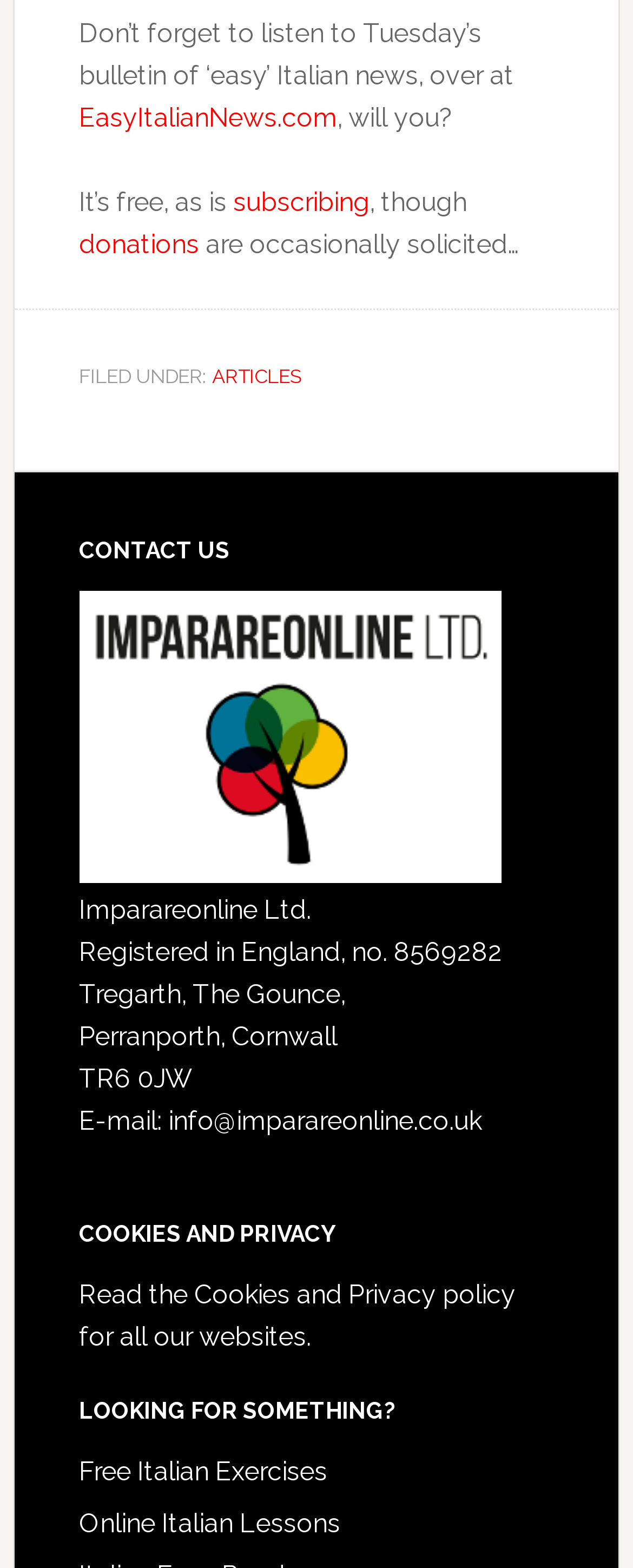For the element described, predict the bounding box coordinates as (top-left x, top-left y, bottom-right x, bottom-right y). All values should be between 0 and 1. Element description: aria-label="Facebook"

None